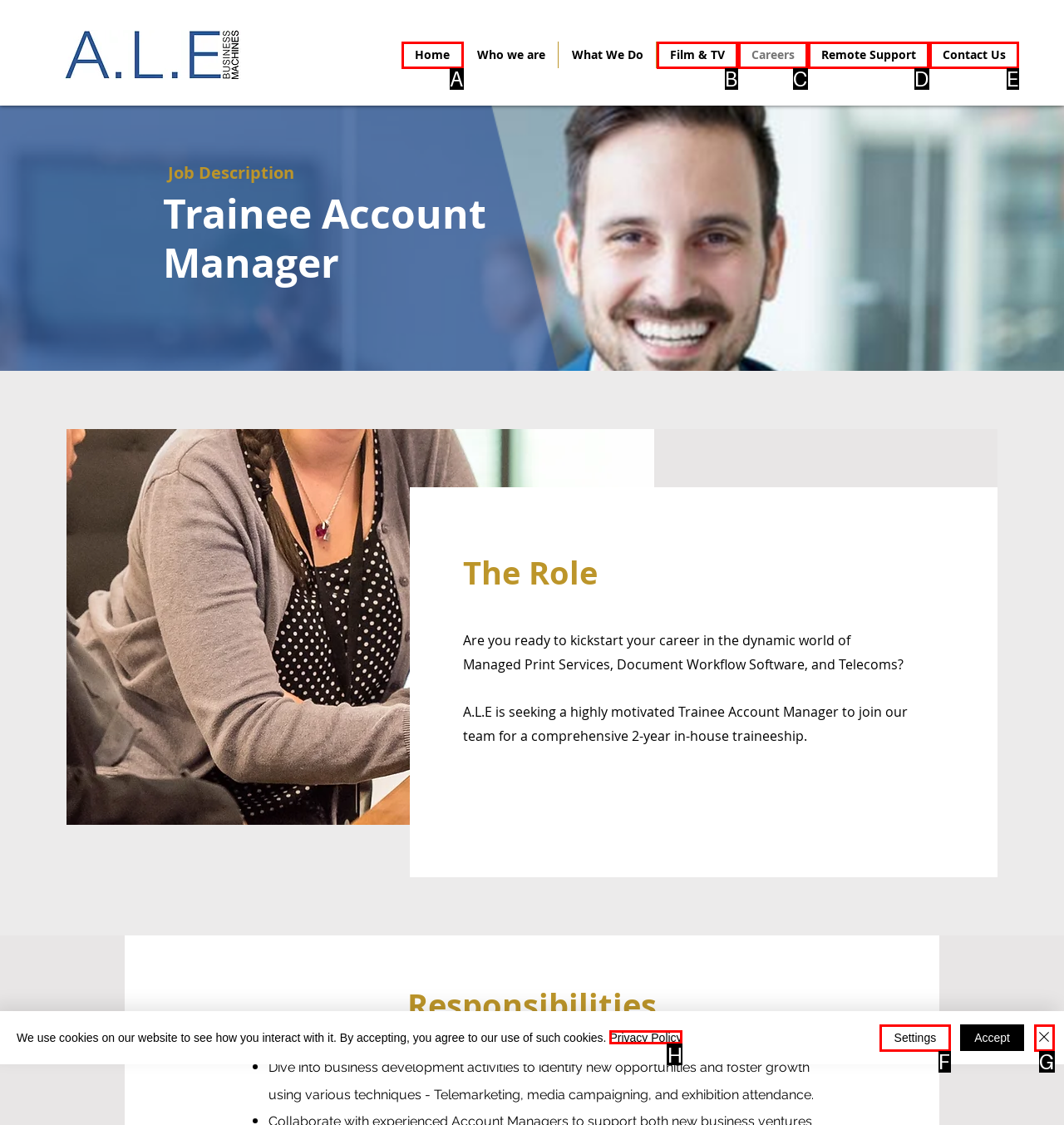Determine the HTML element that best aligns with the description: aria-label="Close"
Answer with the appropriate letter from the listed options.

G